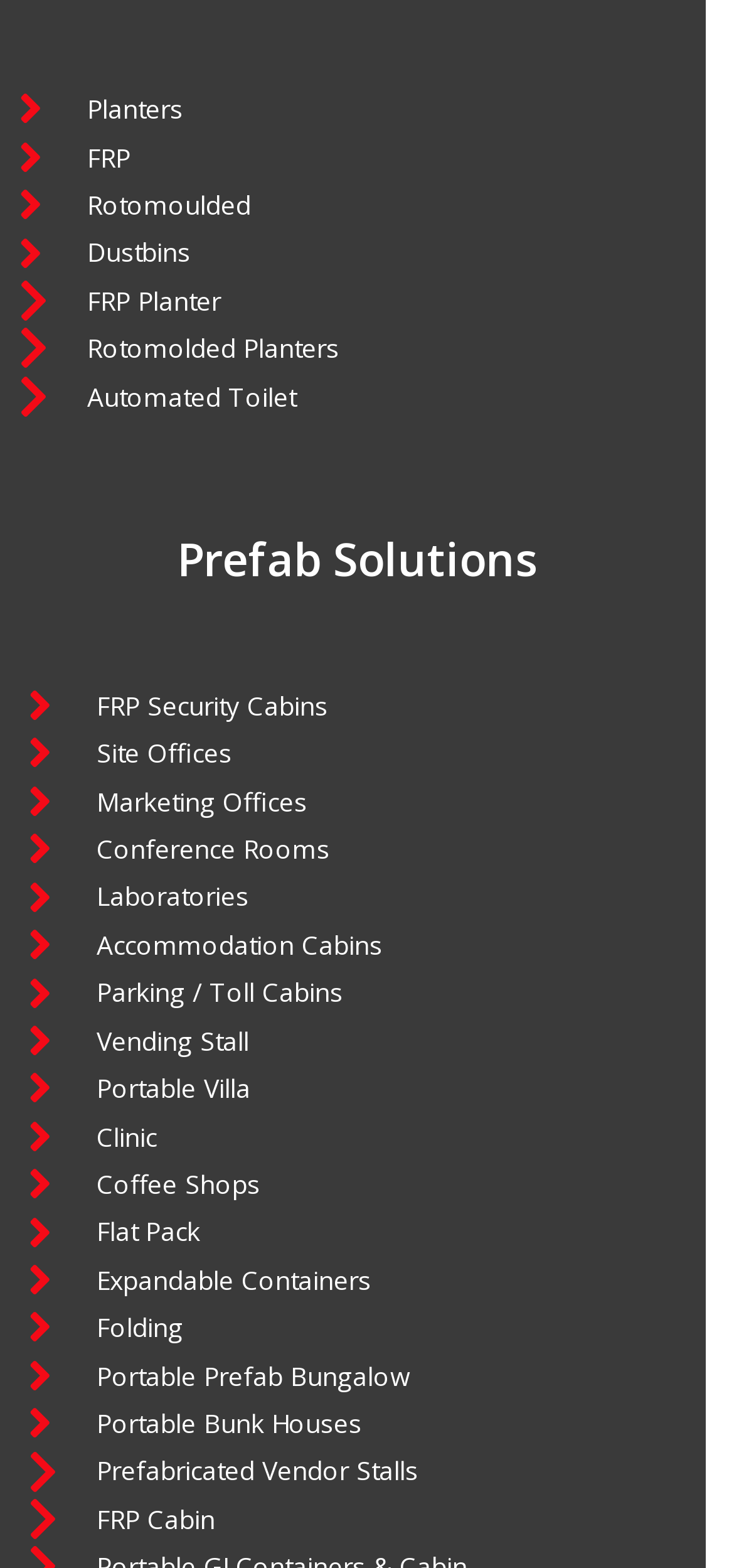Please determine the bounding box coordinates of the element's region to click for the following instruction: "go to FRP Security Cabins".

[0.038, 0.435, 0.936, 0.465]